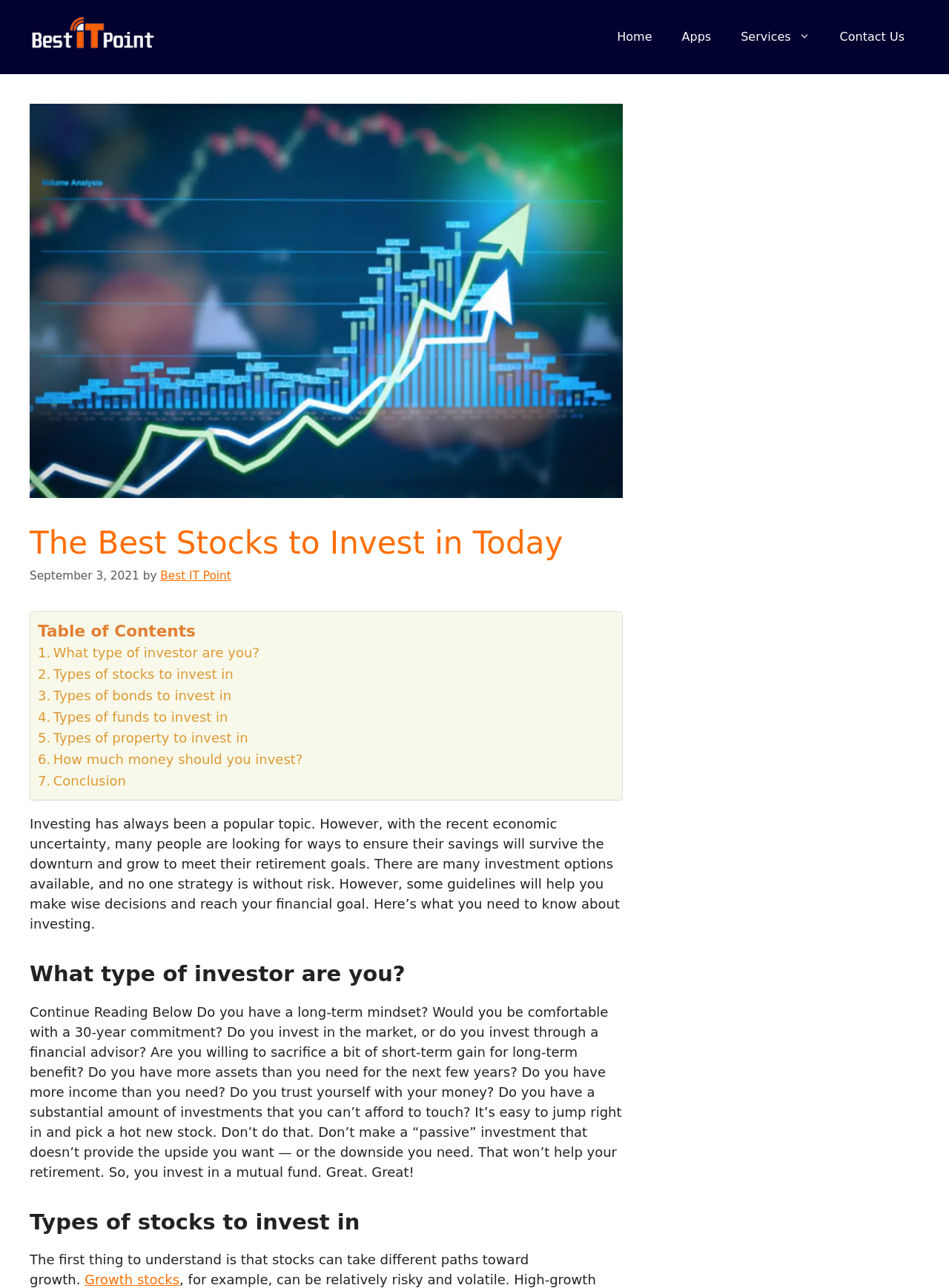Identify and provide the main heading of the webpage.

The Best Stocks to Invest in Today